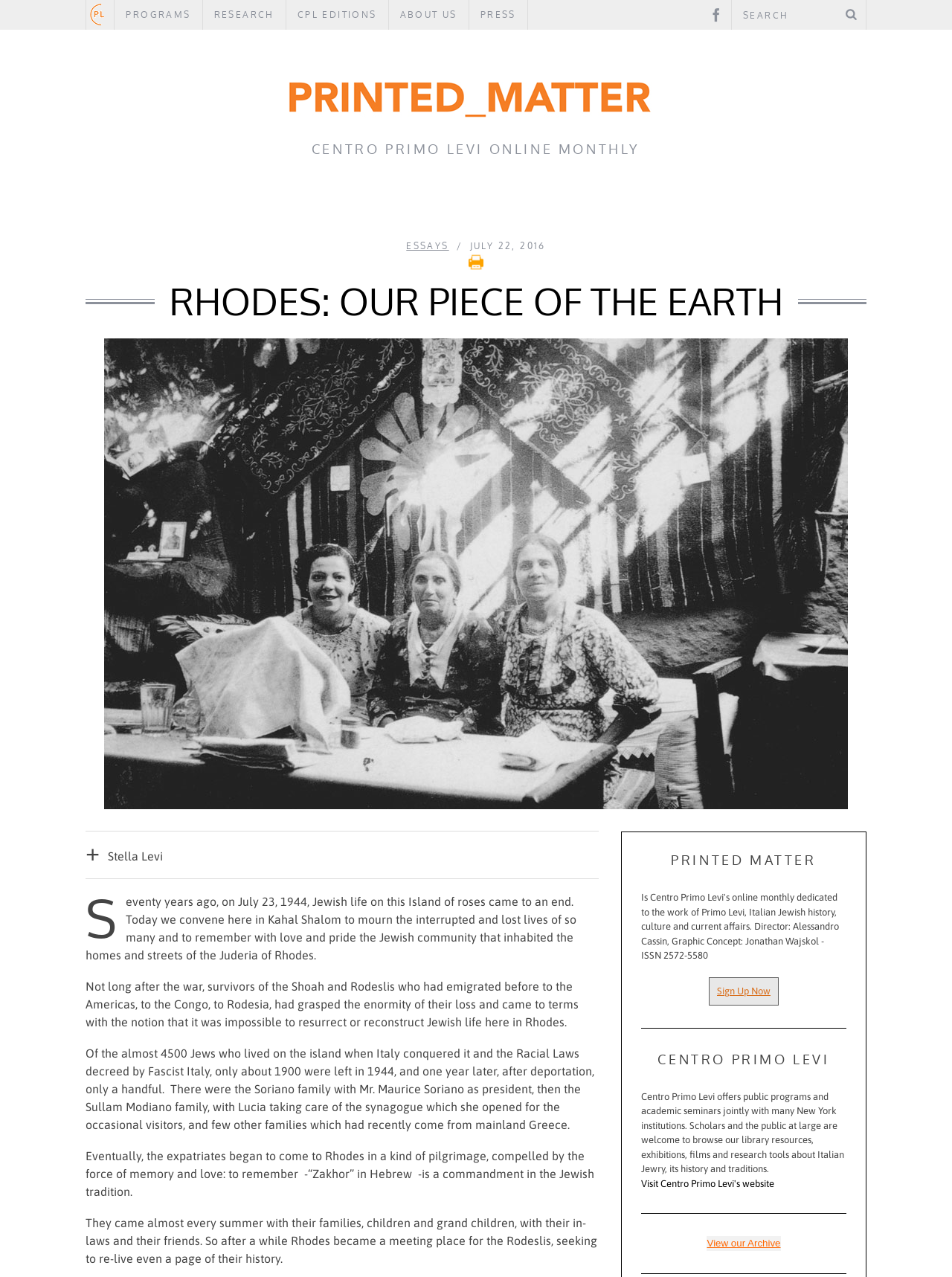What is the date mentioned in the article?
We need a detailed and exhaustive answer to the question. Please elaborate.

The date mentioned in the article is July 23, 1944, which is mentioned in the static text element with the text 'Seventy years ago, on July 23, 1944, Jewish life on this Island of roses came to an end.' This date is significant to the article's content.